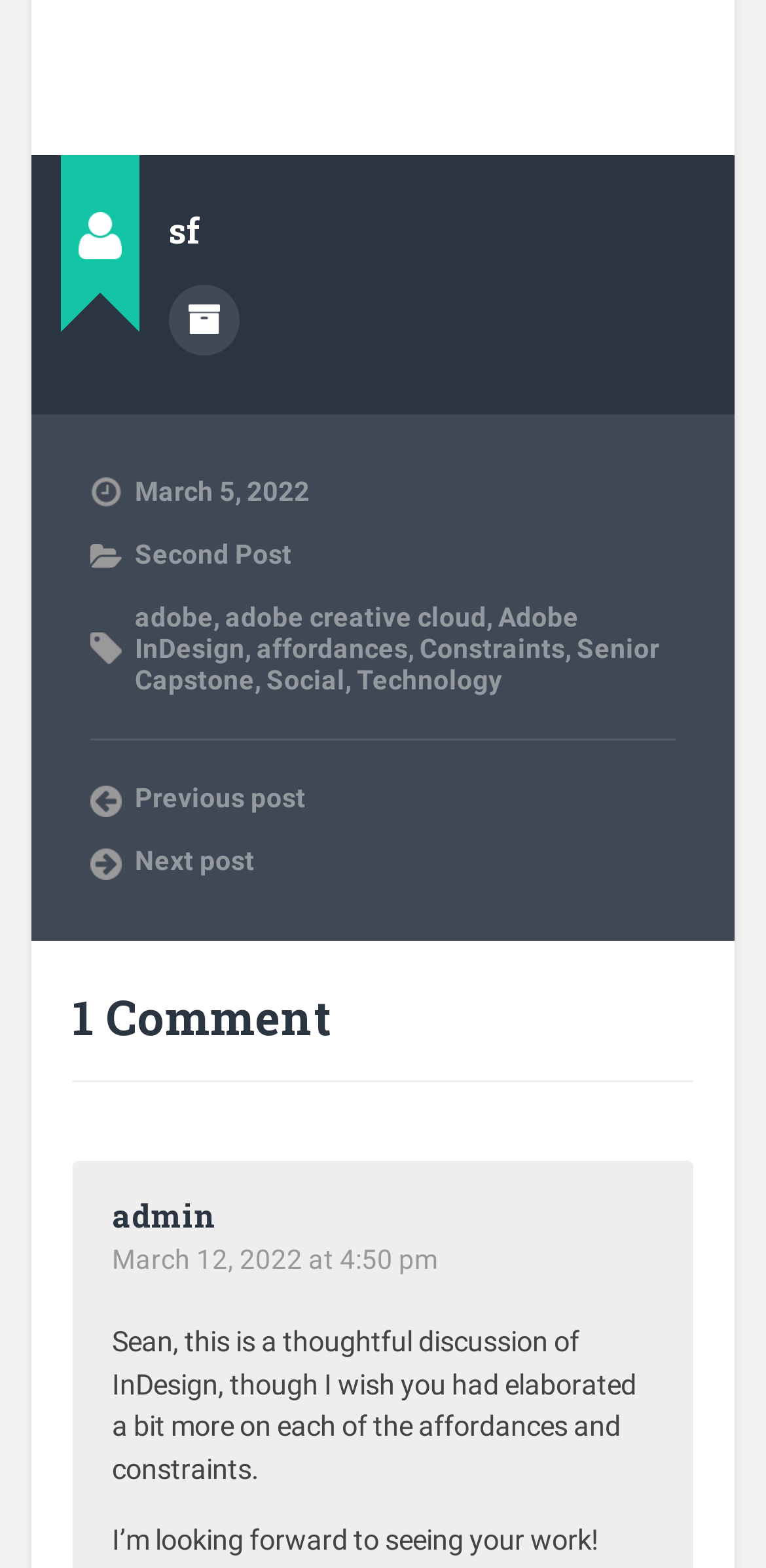Identify the bounding box for the element characterized by the following description: "Social".

[0.348, 0.424, 0.45, 0.444]